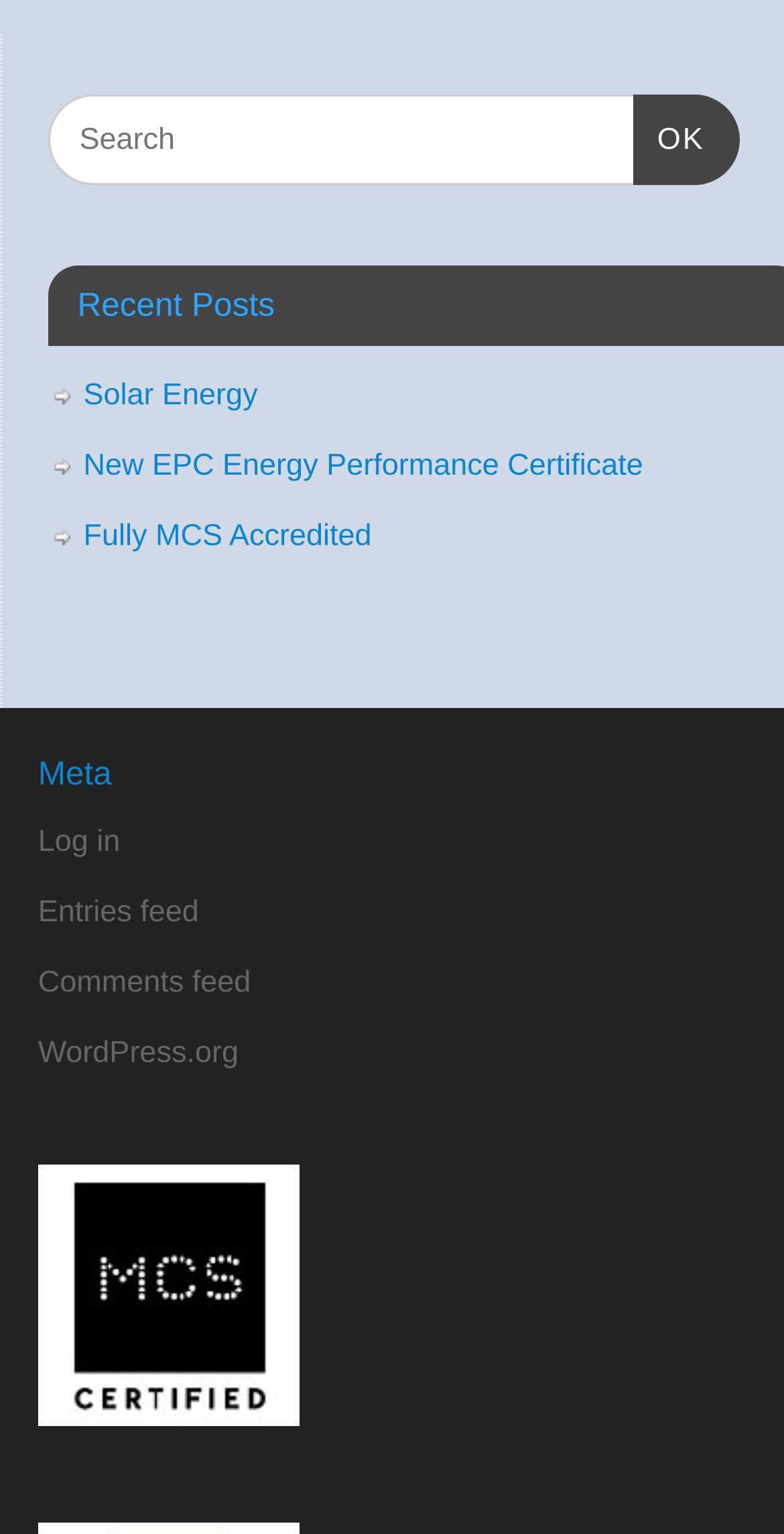What is the purpose of the 'Log in' link?
Please look at the screenshot and answer in one word or a short phrase.

To log in to the website